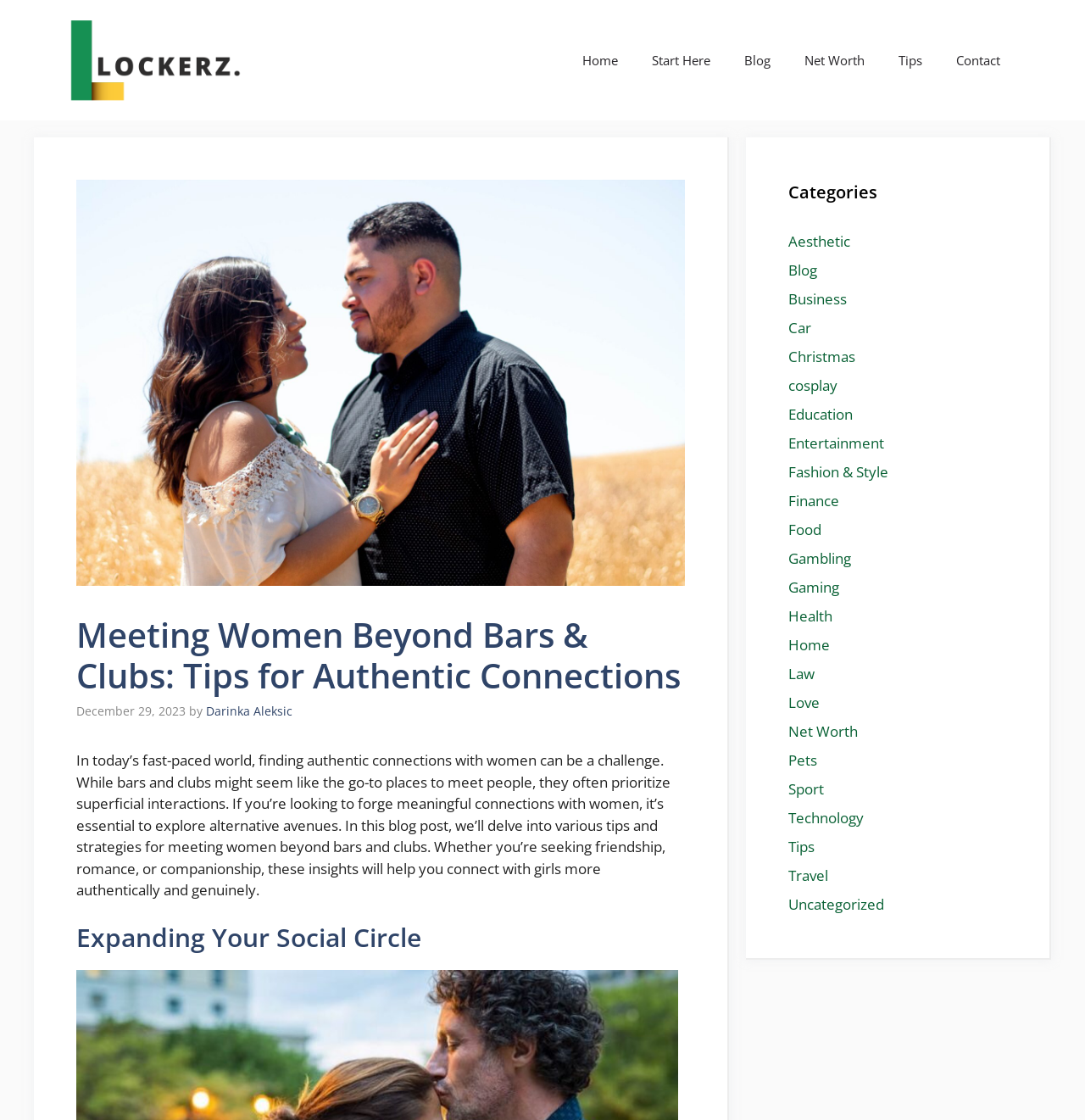Who is the author of the blog post?
Based on the screenshot, respond with a single word or phrase.

Darinka Aleksic